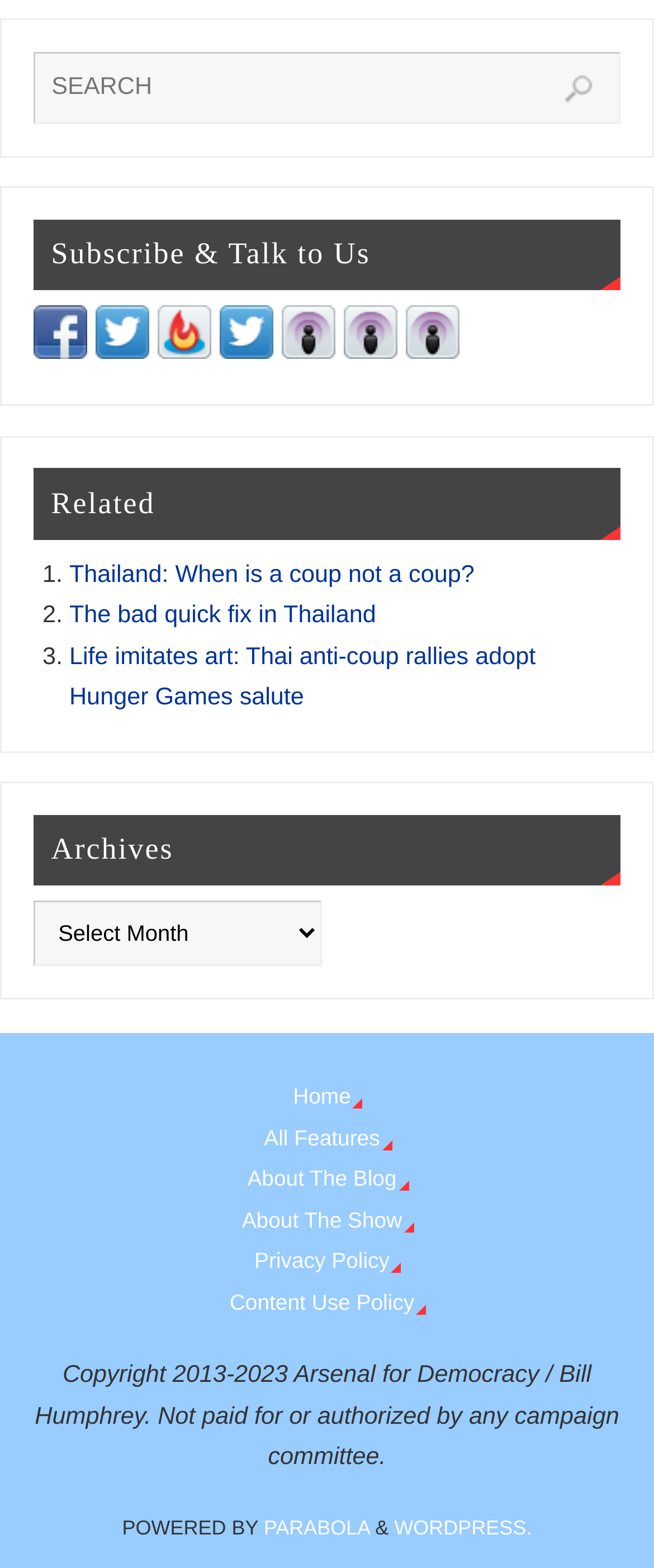What is the platform used to power the website?
Please provide an in-depth and detailed response to the question.

The footer of the webpage has a text 'POWERED BY PARABOLA & WORDPRESS.', indicating that the website is powered by WordPress, a content management system.